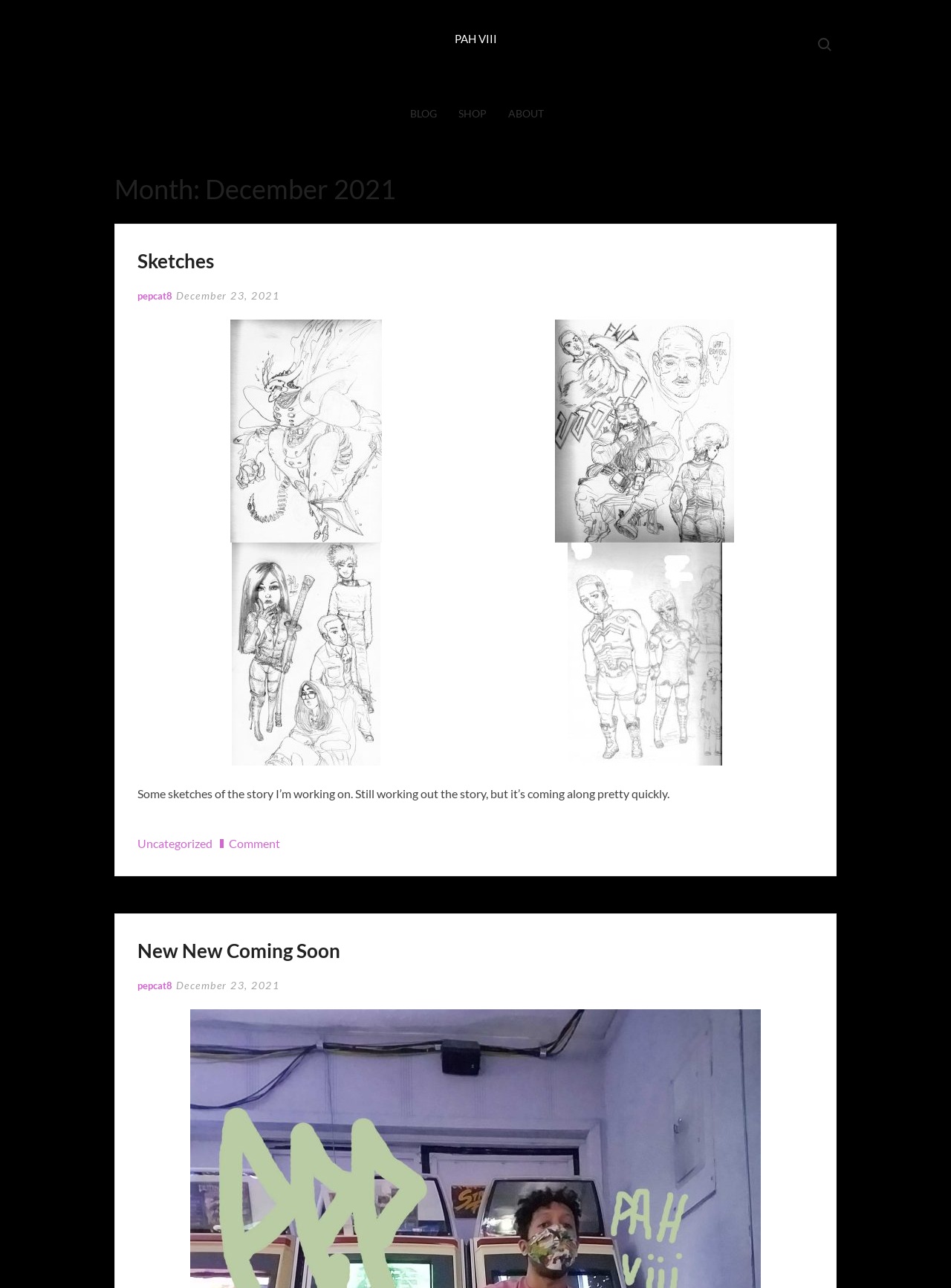Please provide a one-word or phrase answer to the question: 
What is the category of the 'Sketches' post?

Uncategorized